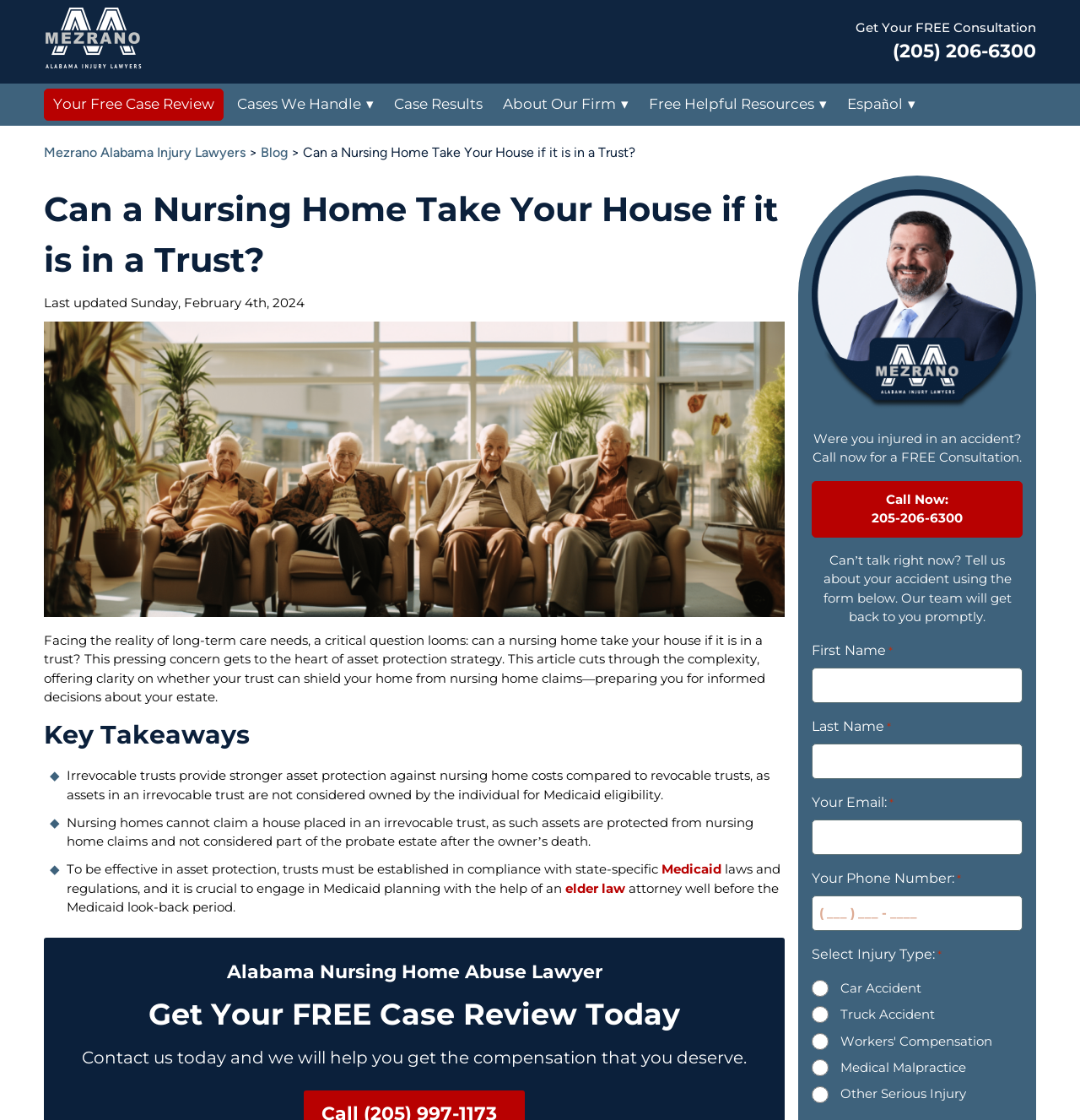Answer the question briefly using a single word or phrase: 
What is the name of the law firm?

Mezrano